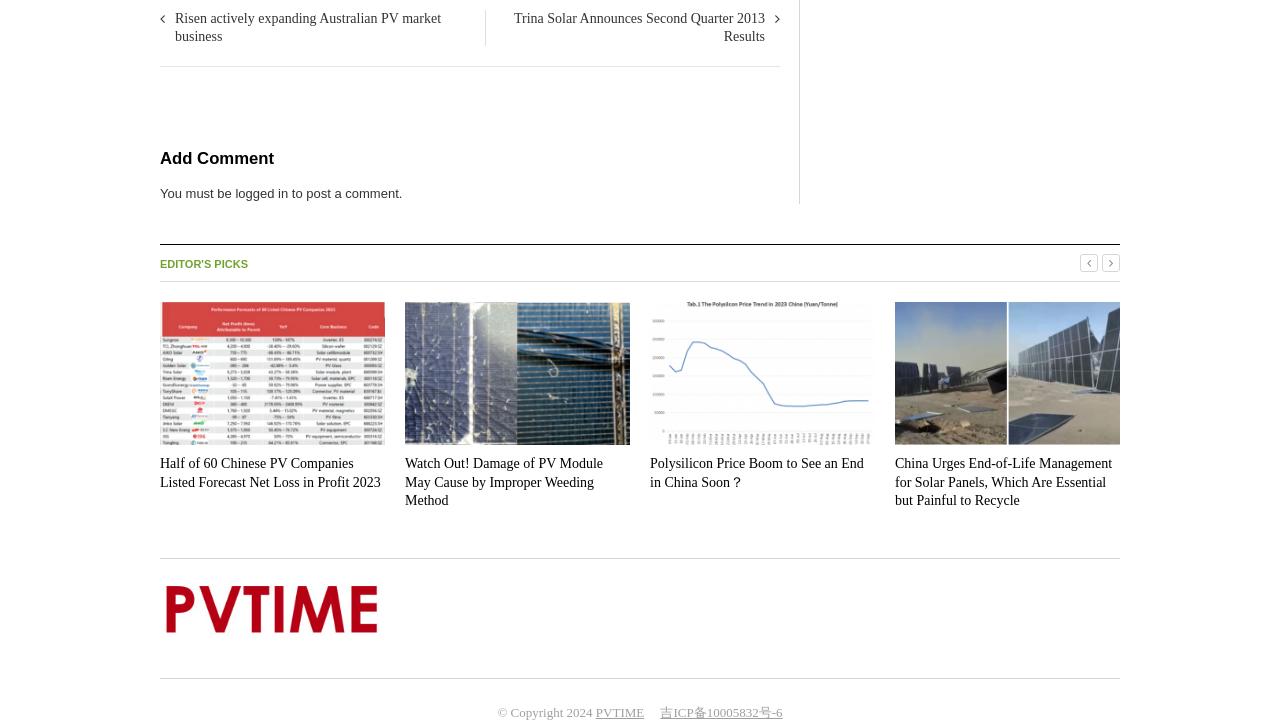Please identify the bounding box coordinates of the area that needs to be clicked to fulfill the following instruction: "Click on the 'Watch Out! Damage of PV Module May Cause by Improper Weeding Method' article link."

[0.316, 0.604, 0.492, 0.624]